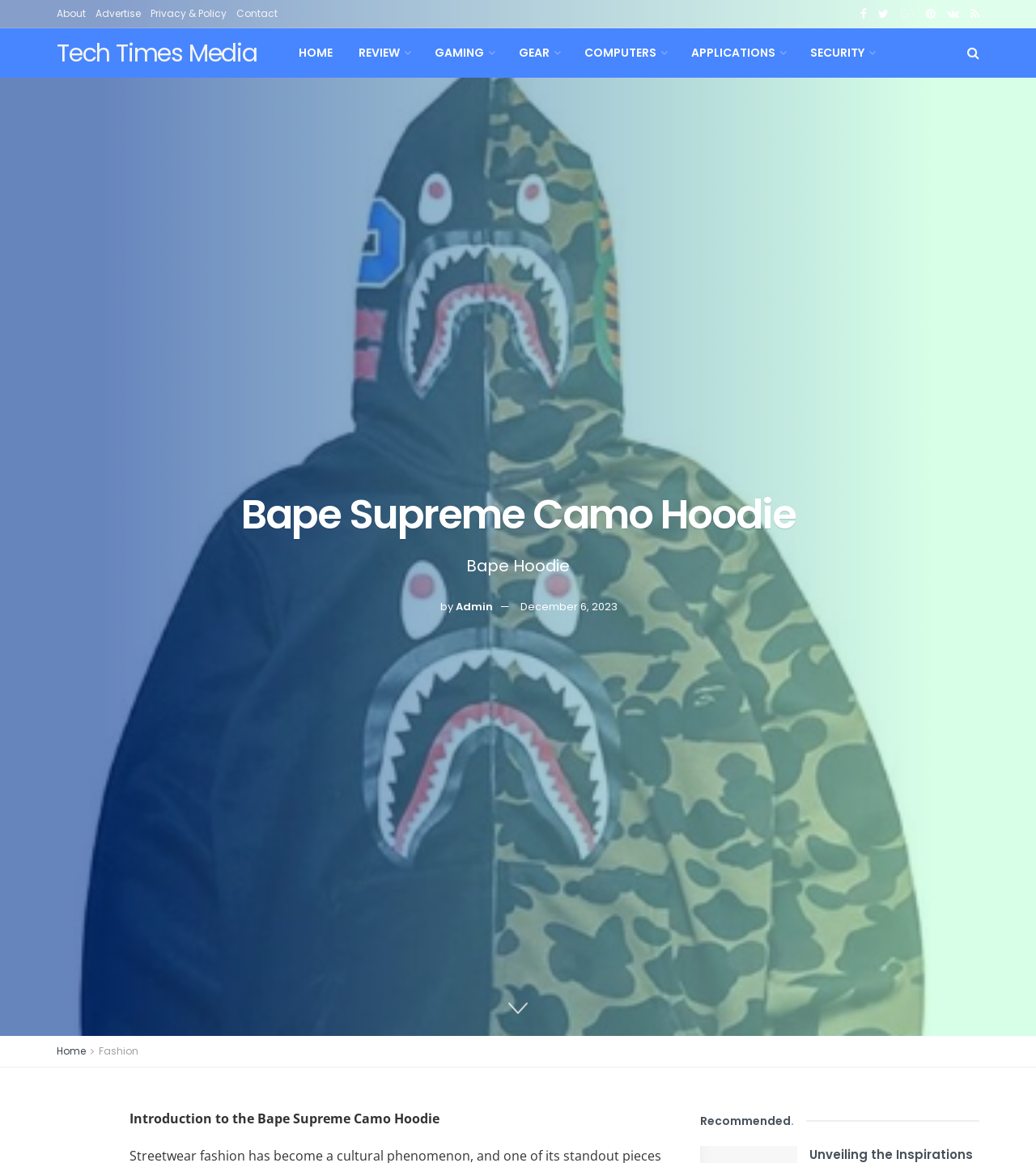Find and generate the main title of the webpage.

Bape Supreme Camo Hoodie